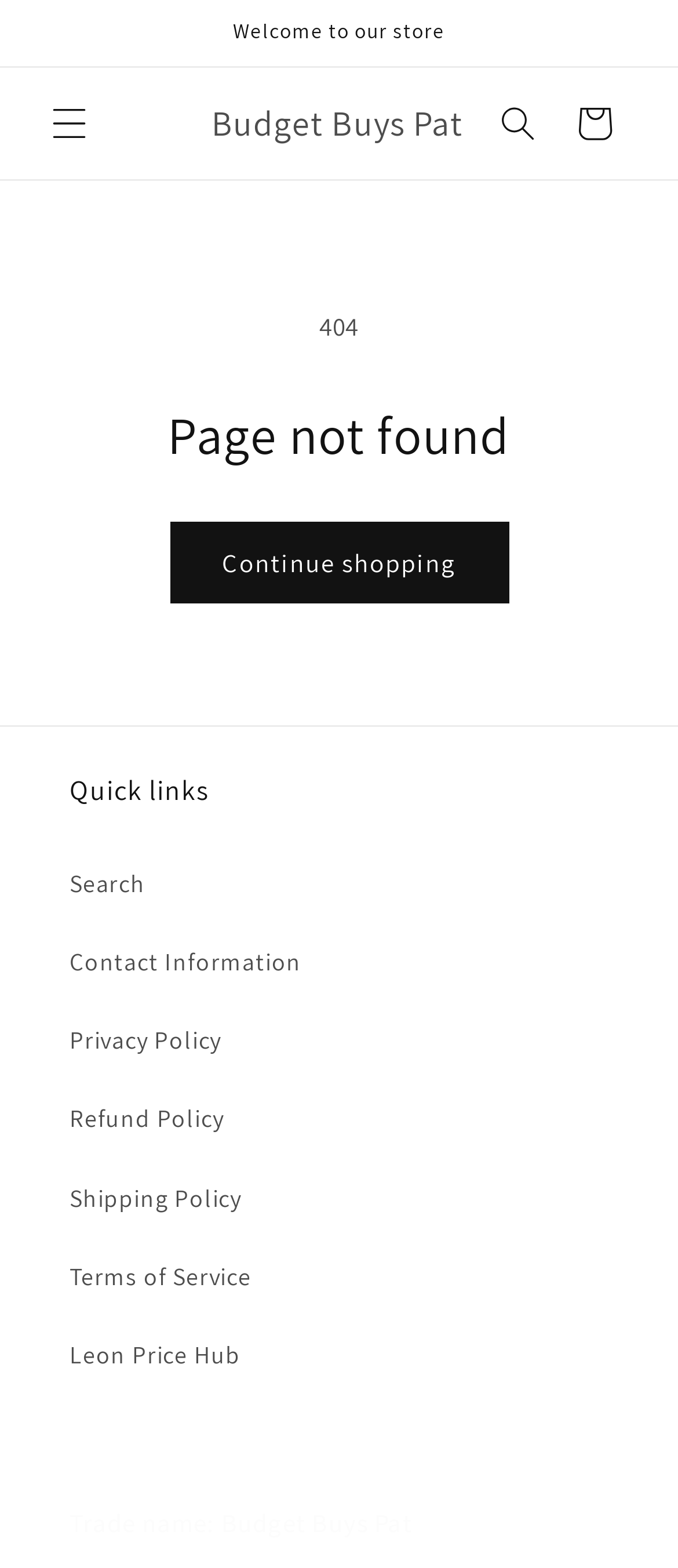Please find the bounding box for the following UI element description. Provide the coordinates in (top-left x, top-left y, bottom-right x, bottom-right y) format, with values between 0 and 1: Budget Buys Pat

[0.292, 0.059, 0.703, 0.098]